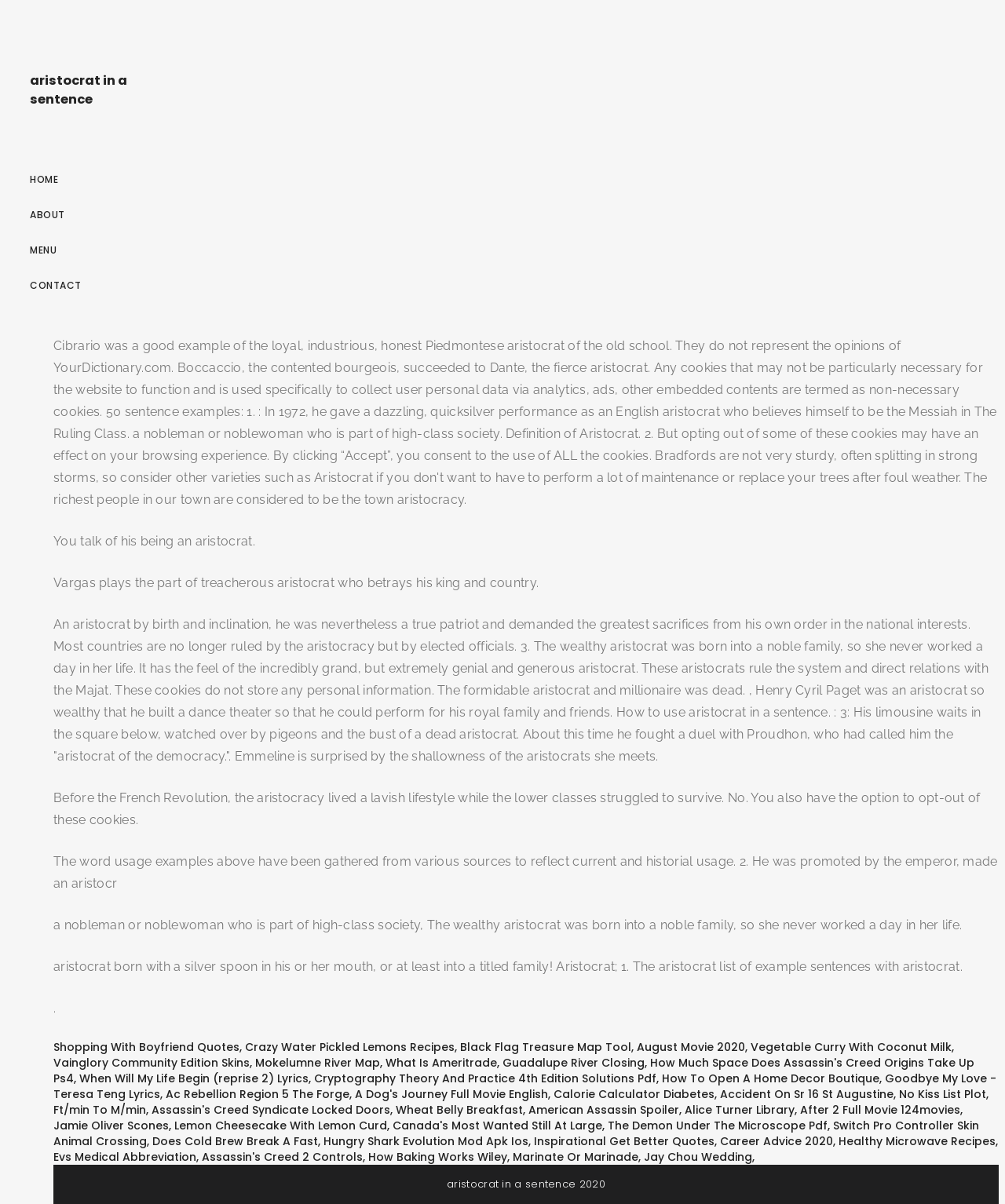How many links are there in the top navigation menu?
Using the information from the image, give a concise answer in one word or a short phrase.

4